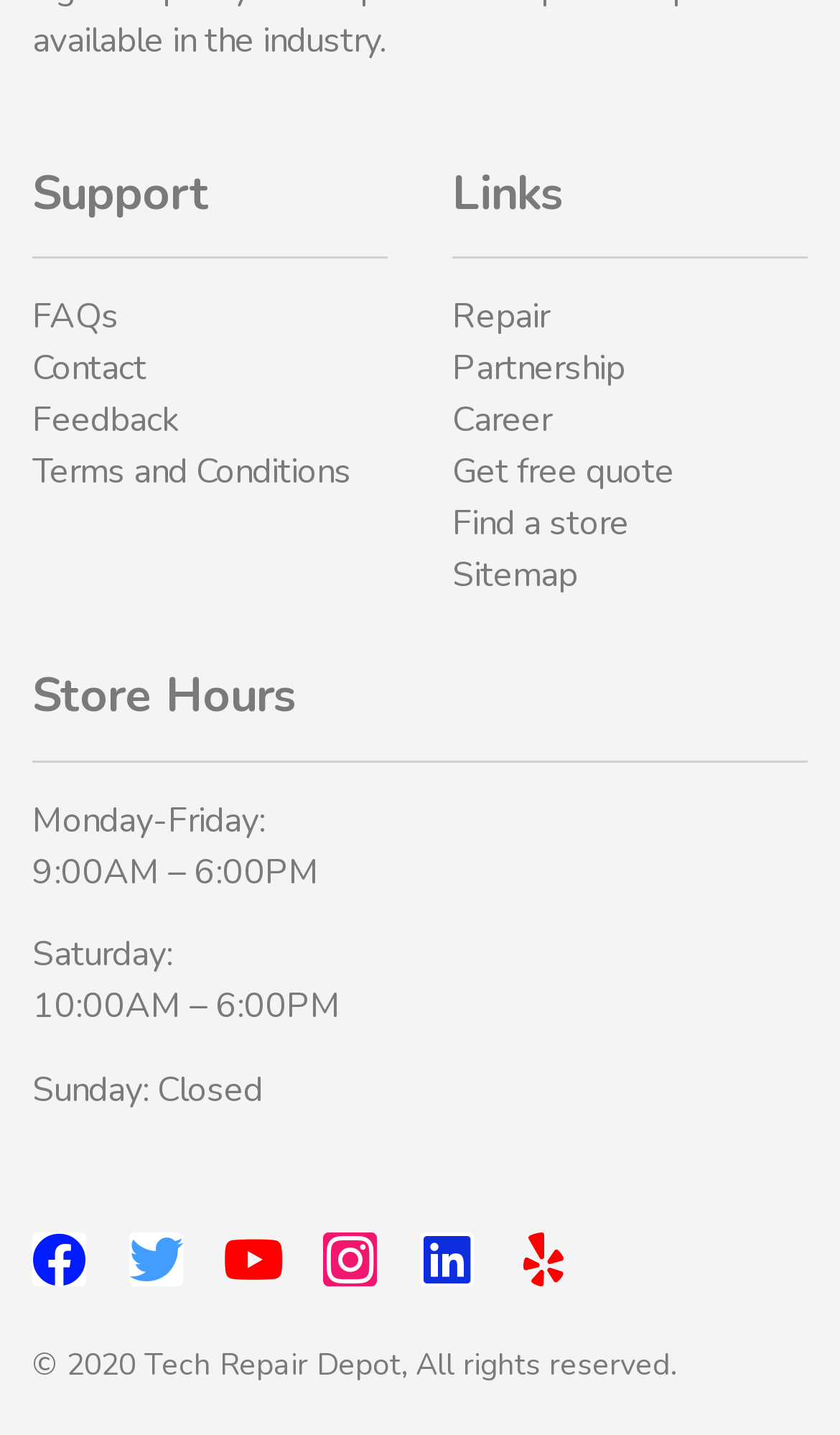Please specify the bounding box coordinates in the format (top-left x, top-left y, bottom-right x, bottom-right y), with all values as floating point numbers between 0 and 1. Identify the bounding box of the UI element described by: Terms and Conditions

[0.038, 0.311, 0.462, 0.347]